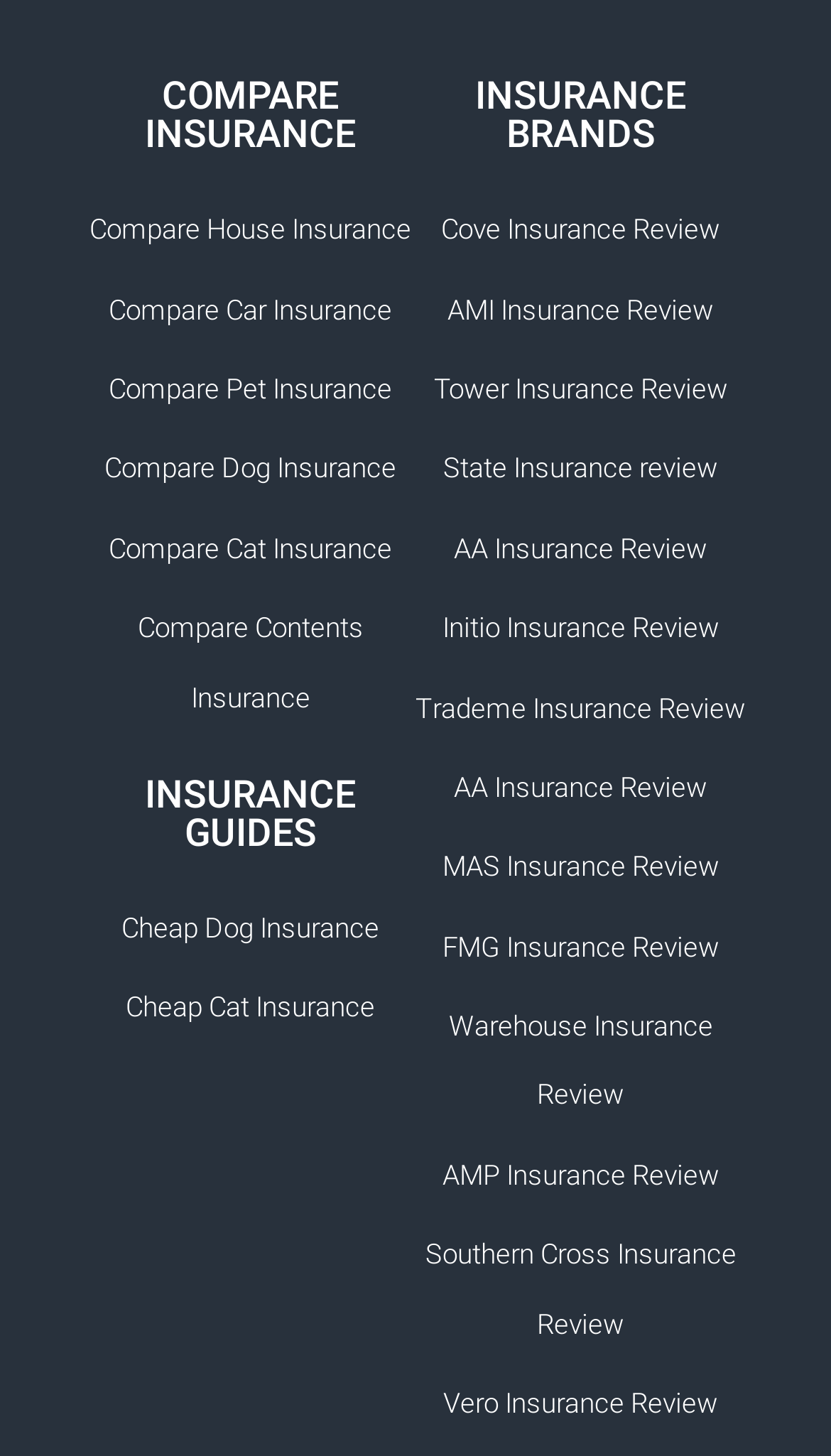Please mark the clickable region by giving the bounding box coordinates needed to complete this instruction: "Check State Insurance review".

[0.5, 0.299, 0.897, 0.346]